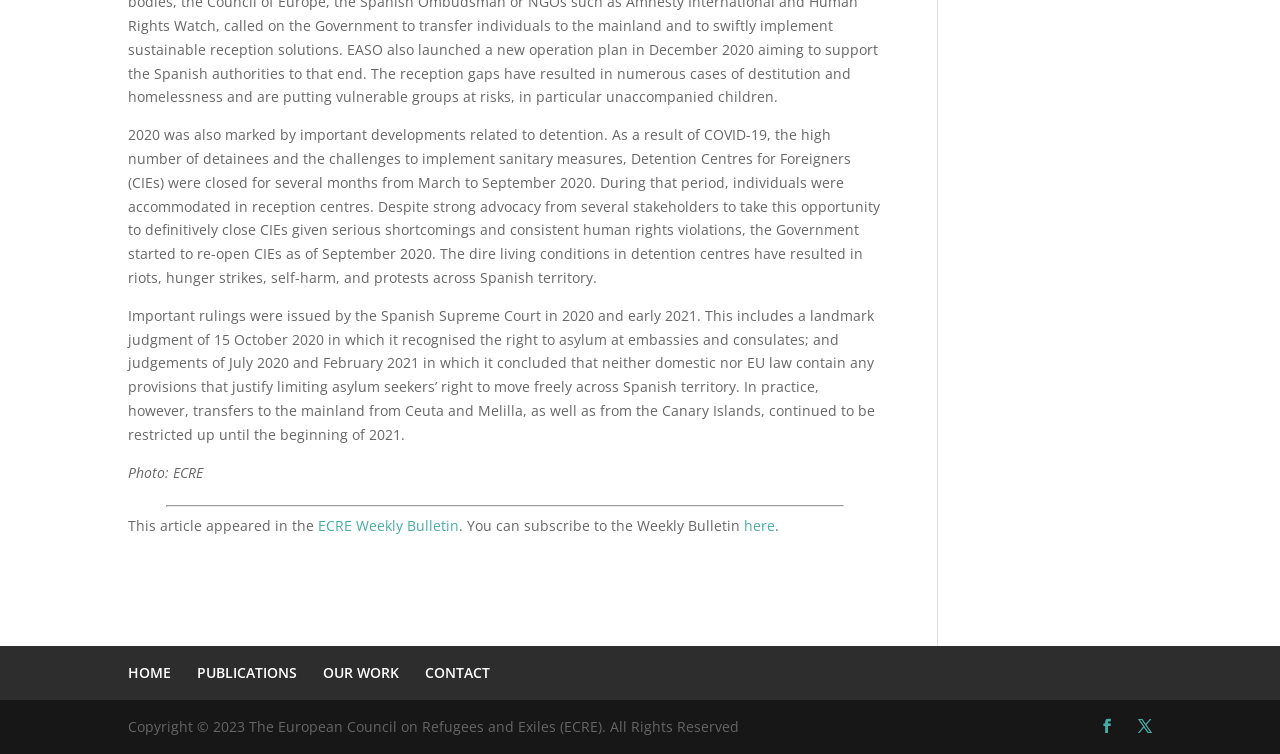Please find the bounding box coordinates of the section that needs to be clicked to achieve this instruction: "go to home page".

[0.1, 0.88, 0.134, 0.905]